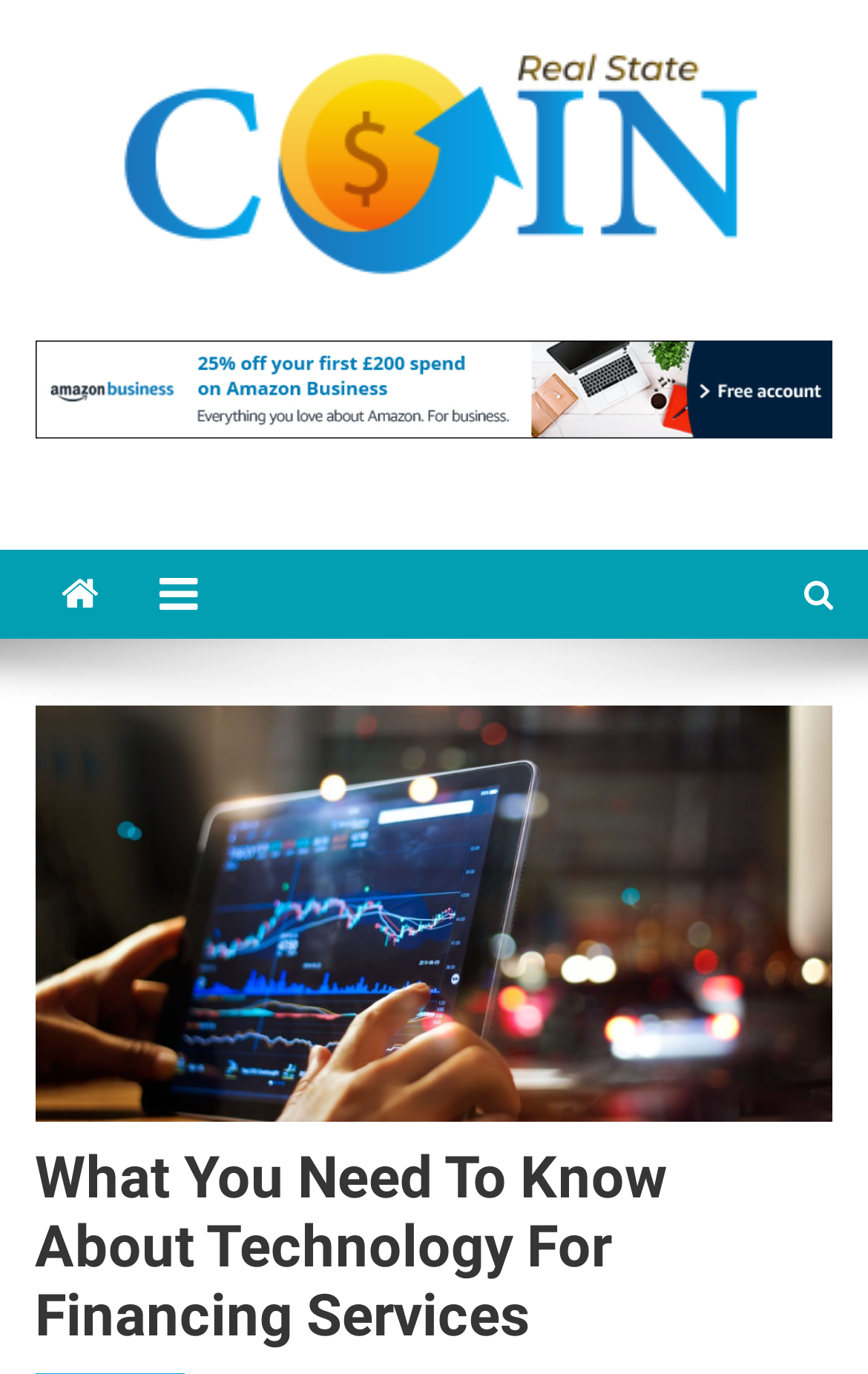What is the purpose of the website?
Could you please answer the question thoroughly and with as much detail as possible?

The webpage has a heading 'What You Need To Know About Technology For Financing Services' and a static text 'Unlocking the Potential of Investment', which suggests that the website is related to financing services and investment.